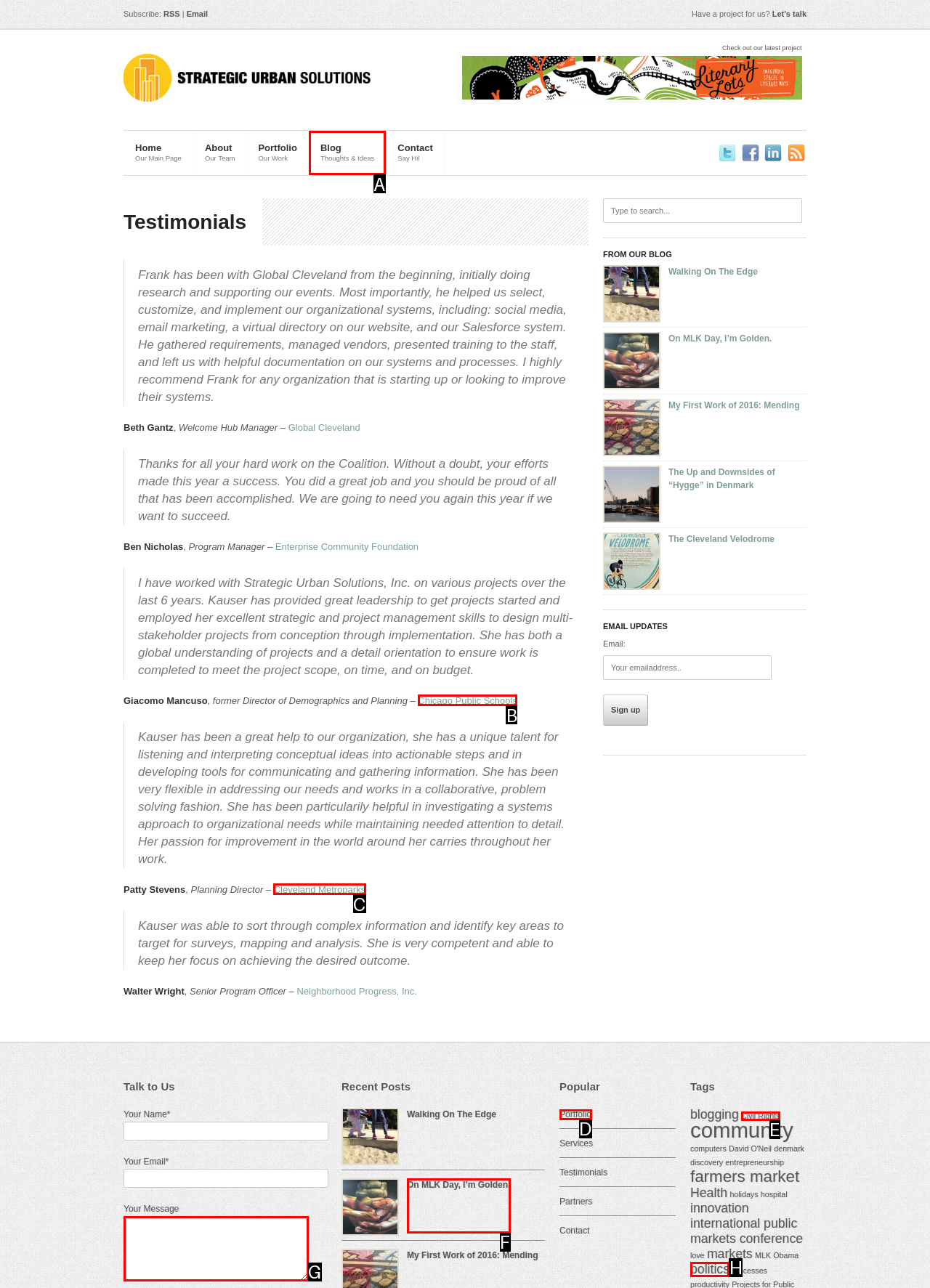Tell me which one HTML element best matches the description: Chicago Public Schools Answer with the option's letter from the given choices directly.

B